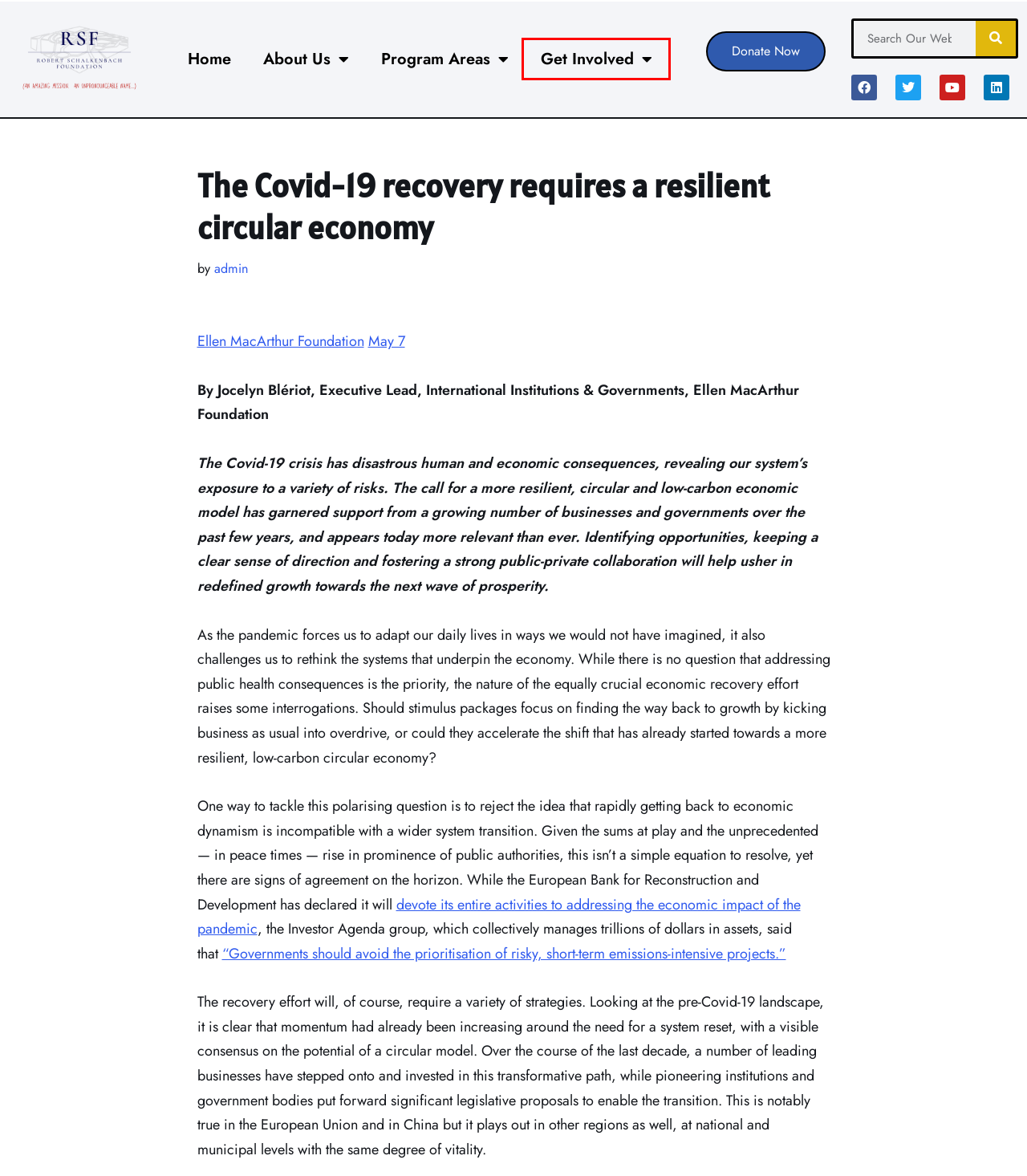Given a screenshot of a webpage with a red bounding box around a UI element, please identify the most appropriate webpage description that matches the new webpage after you click on the element. Here are the candidates:
A. Donate – RSF Website
B. Get Involved – RSF Website
C. Program Areas – RSF Website
D. RSF Website – Website for the Robert Schalkenbach Foundation
E. Scholarships and Fellowships – RSF Website
F. About Us – RSF Website
G. admin – RSF Website
H. Refurbished Medical Devices Market Size & Share Analysis - Industry Research Report - Growth Trends

B